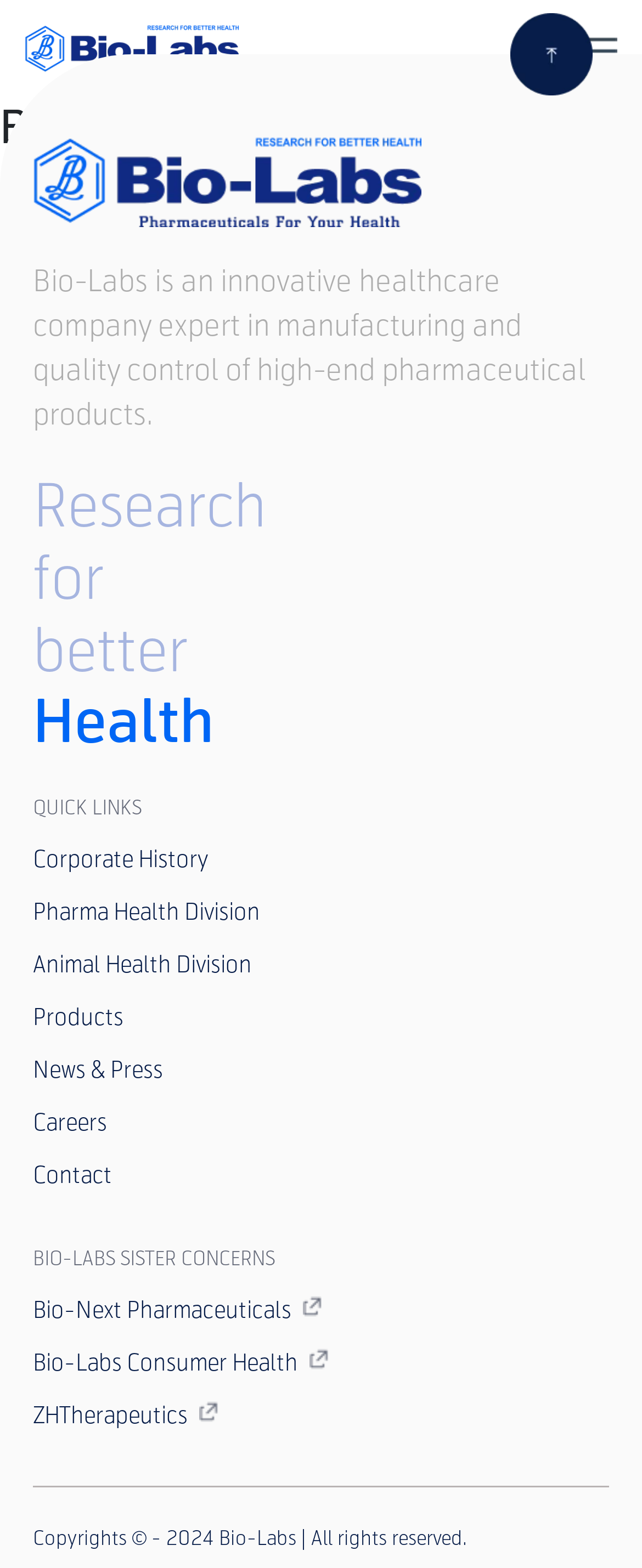What is the purpose of the 'QUICK LINKS' section?
Kindly offer a comprehensive and detailed response to the question.

The 'QUICK LINKS' section contains links to various pages such as Corporate History, Pharma Health Division, and Careers, which suggests that its purpose is to provide quick access to these pages for users.